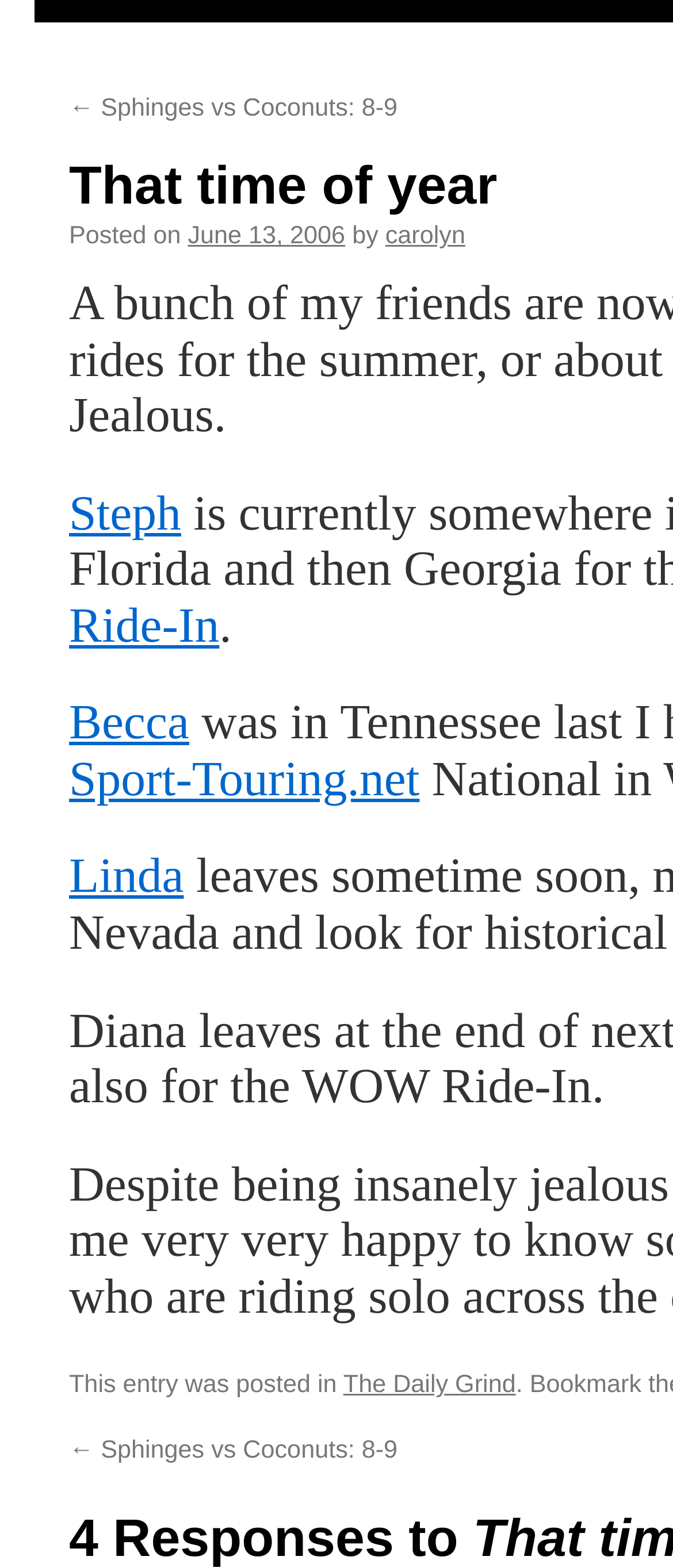Using floating point numbers between 0 and 1, provide the bounding box coordinates in the format (top-left x, top-left y, bottom-right x, bottom-right y). Locate the UI element described here: ← Sphinges vs Coconuts: 8-9

[0.103, 0.102, 0.591, 0.12]